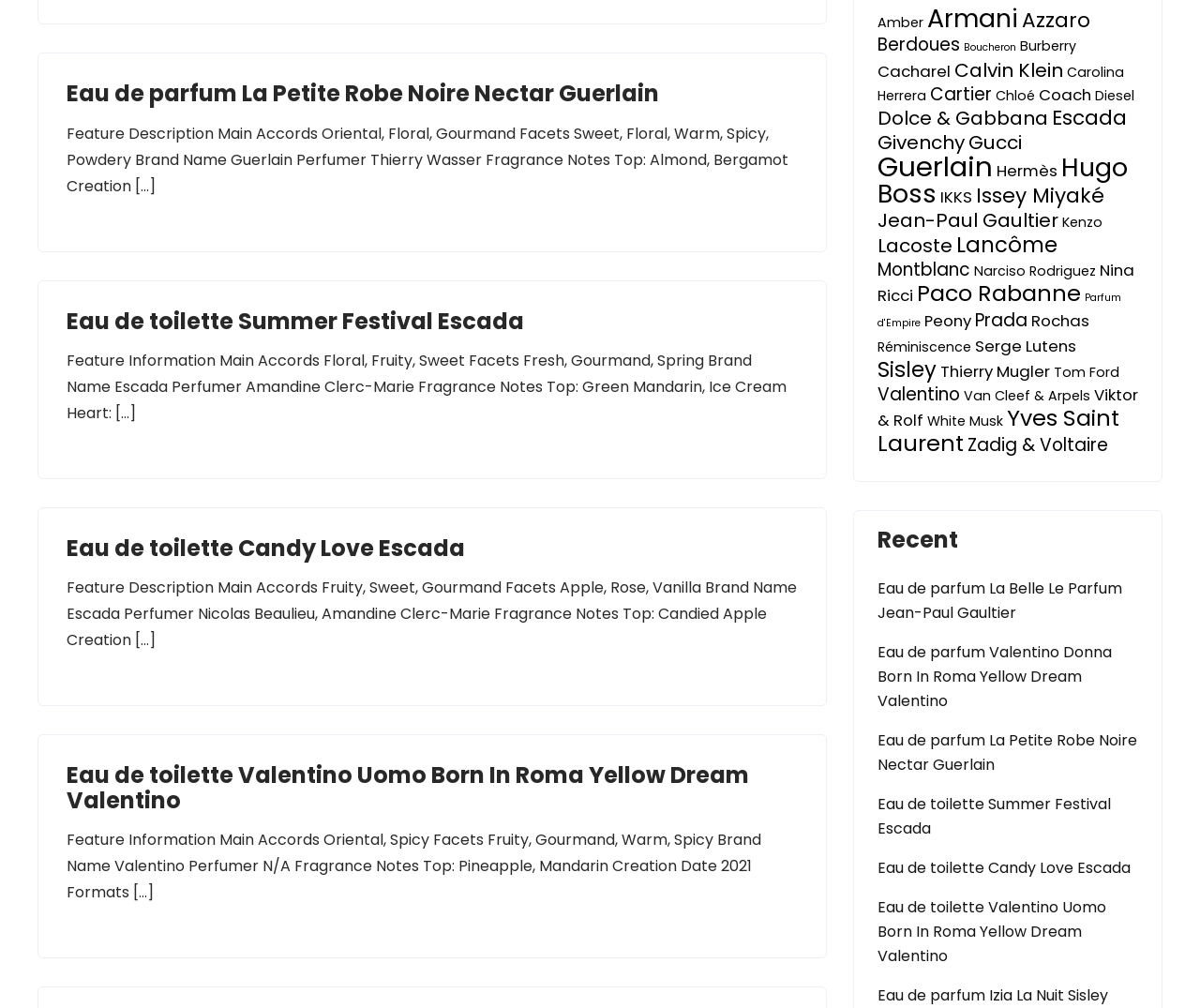Given the element description "Zadig & Voltaire", identify the bounding box of the corresponding UI element.

[0.806, 0.429, 0.923, 0.454]